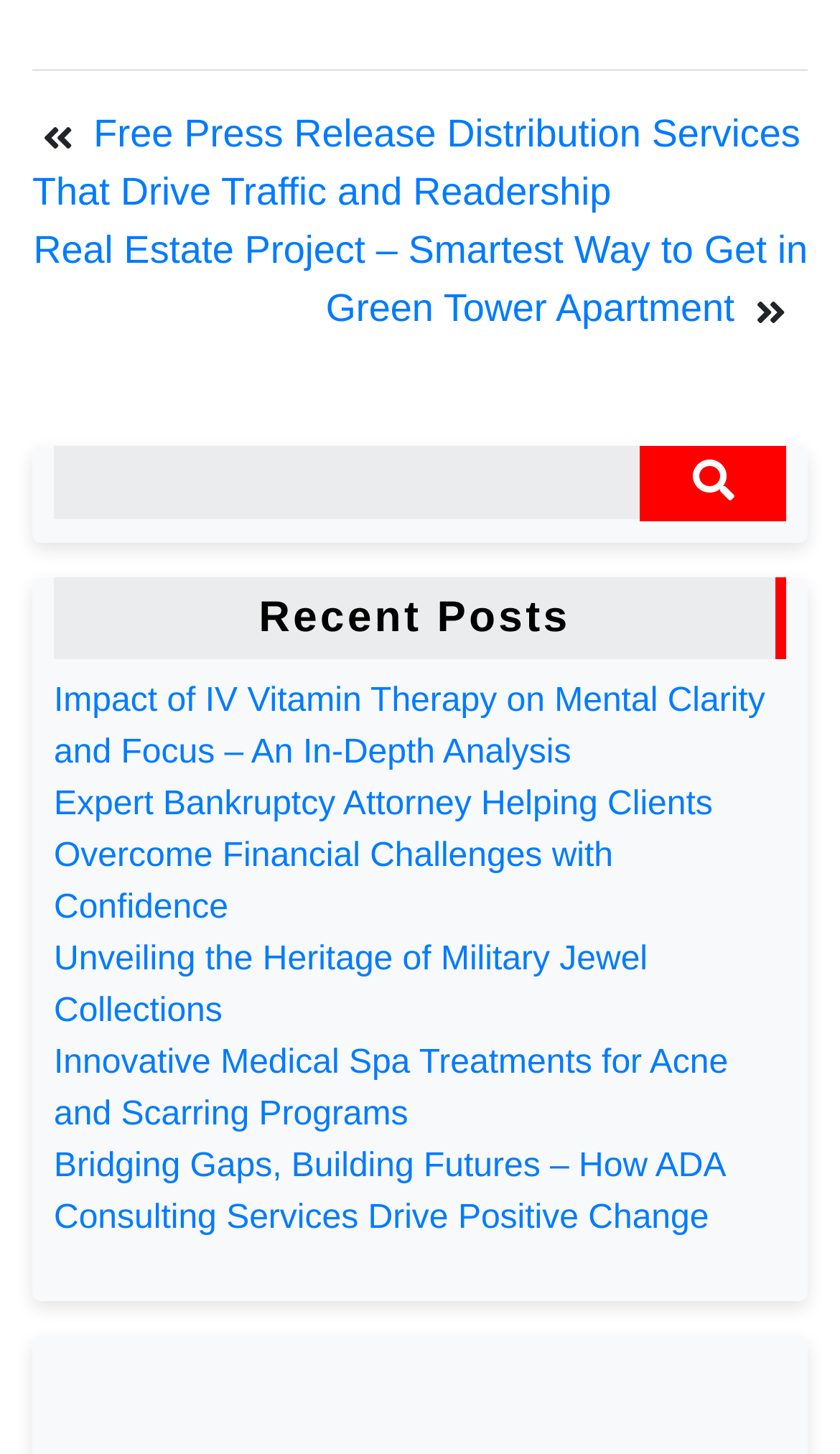Extract the bounding box of the UI element described as: "name="s"".

[0.064, 0.307, 0.762, 0.357]